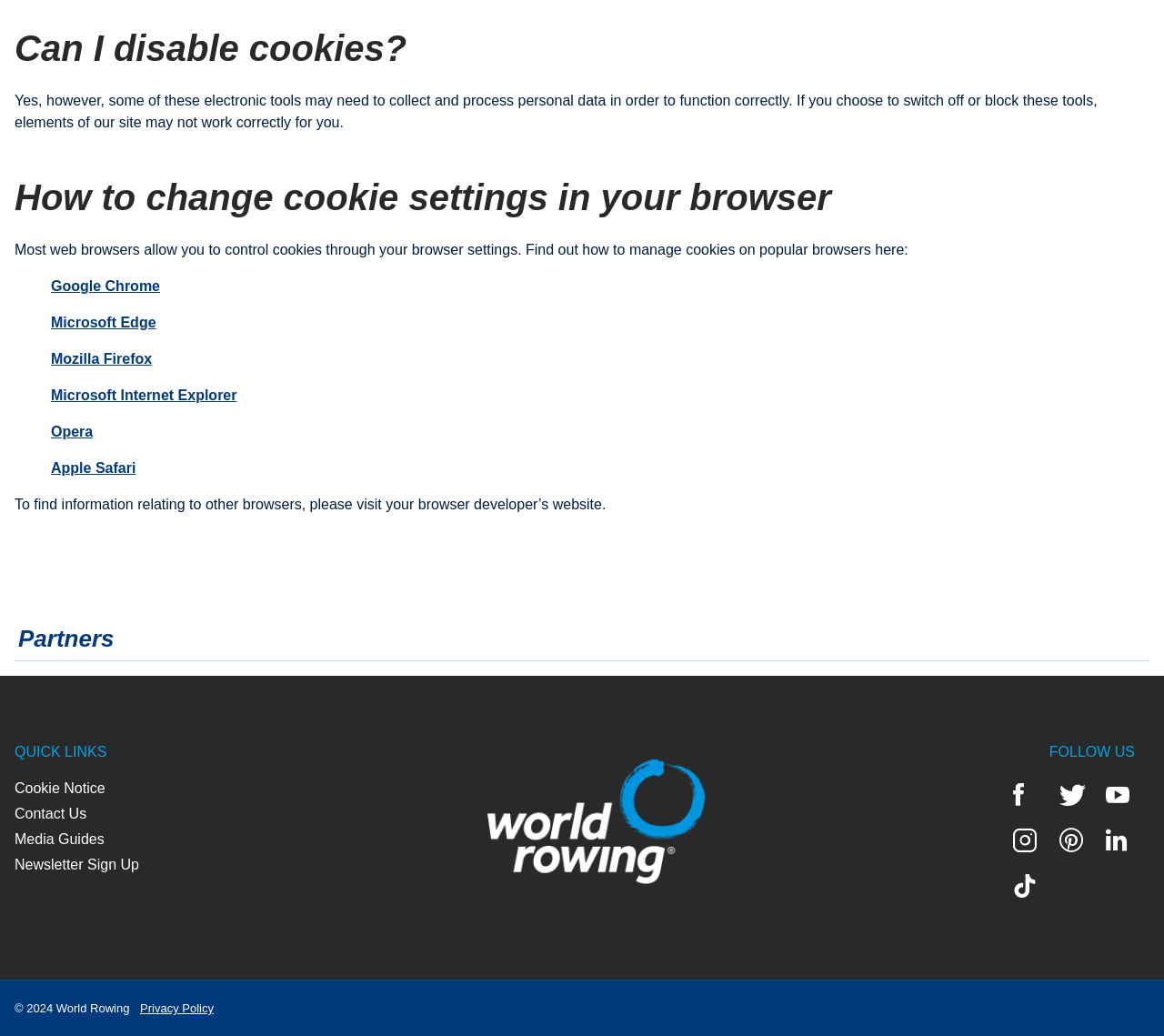Find the bounding box coordinates for the area that must be clicked to perform this action: "Read the Privacy Policy".

[0.114, 0.965, 0.184, 0.982]